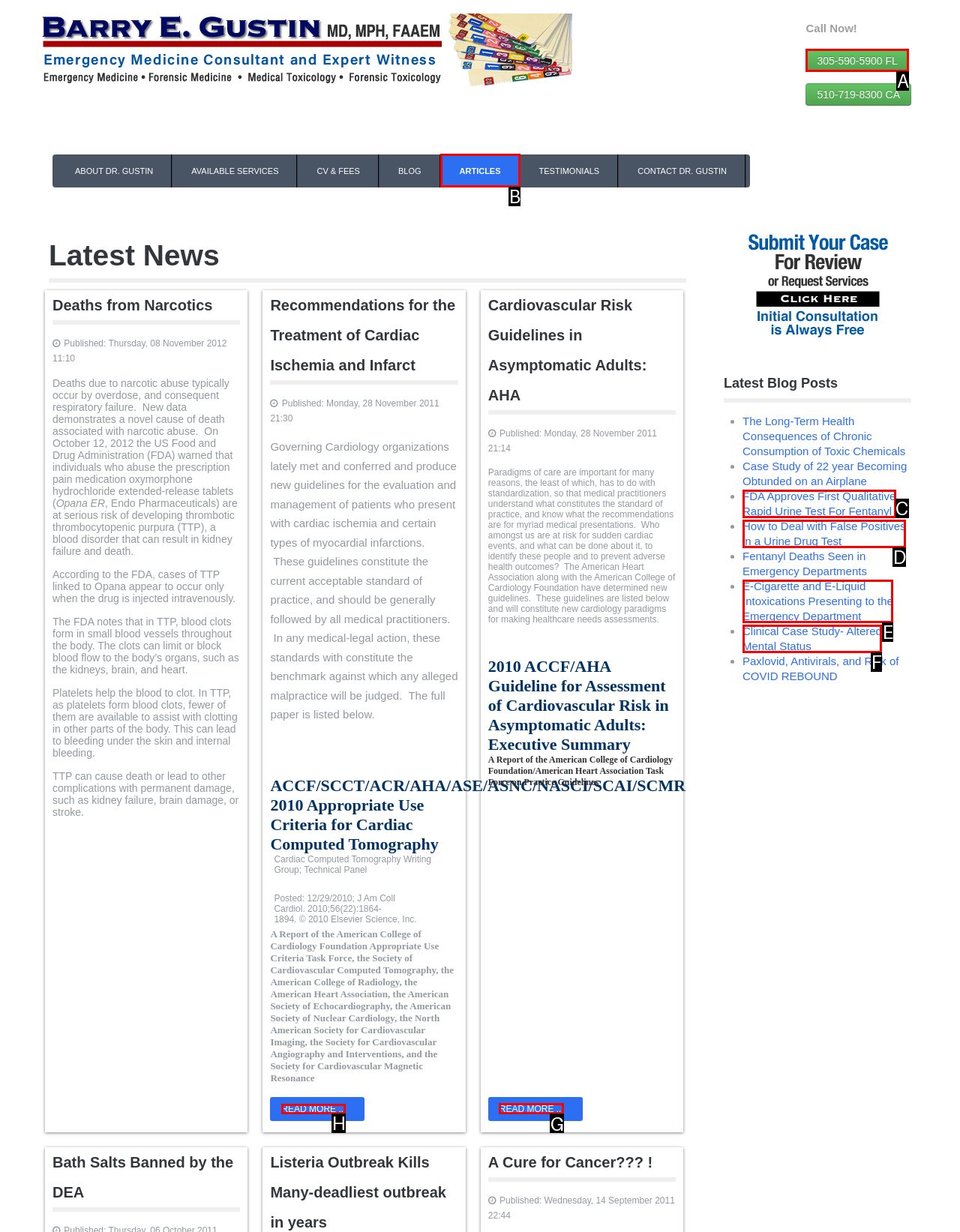Identify the HTML element you need to click to achieve the task: Click 'READ MORE...' to learn more about Cardiovascular Risk Guidelines. Respond with the corresponding letter of the option.

H